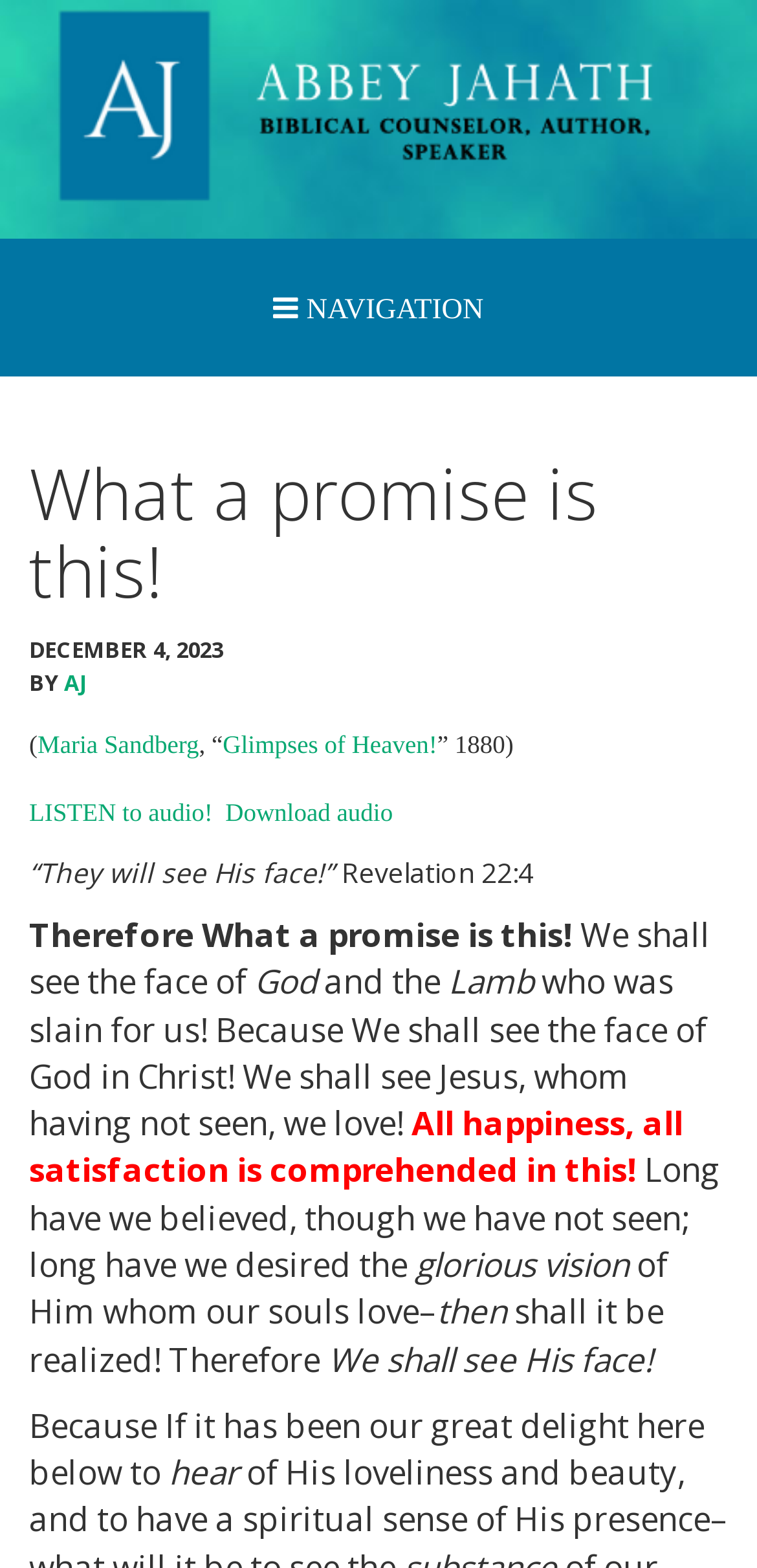How many links are there in the navigation menu?
Refer to the image and offer an in-depth and detailed answer to the question.

I counted the number of links in the navigation menu by looking at the links 'HOME', 'DEVOTIONALS', 'PRAYER REQUEST', 'WRITING', 'CONTACT ME', 'RECOMMENDED READING', and 'ABOUT ME'.